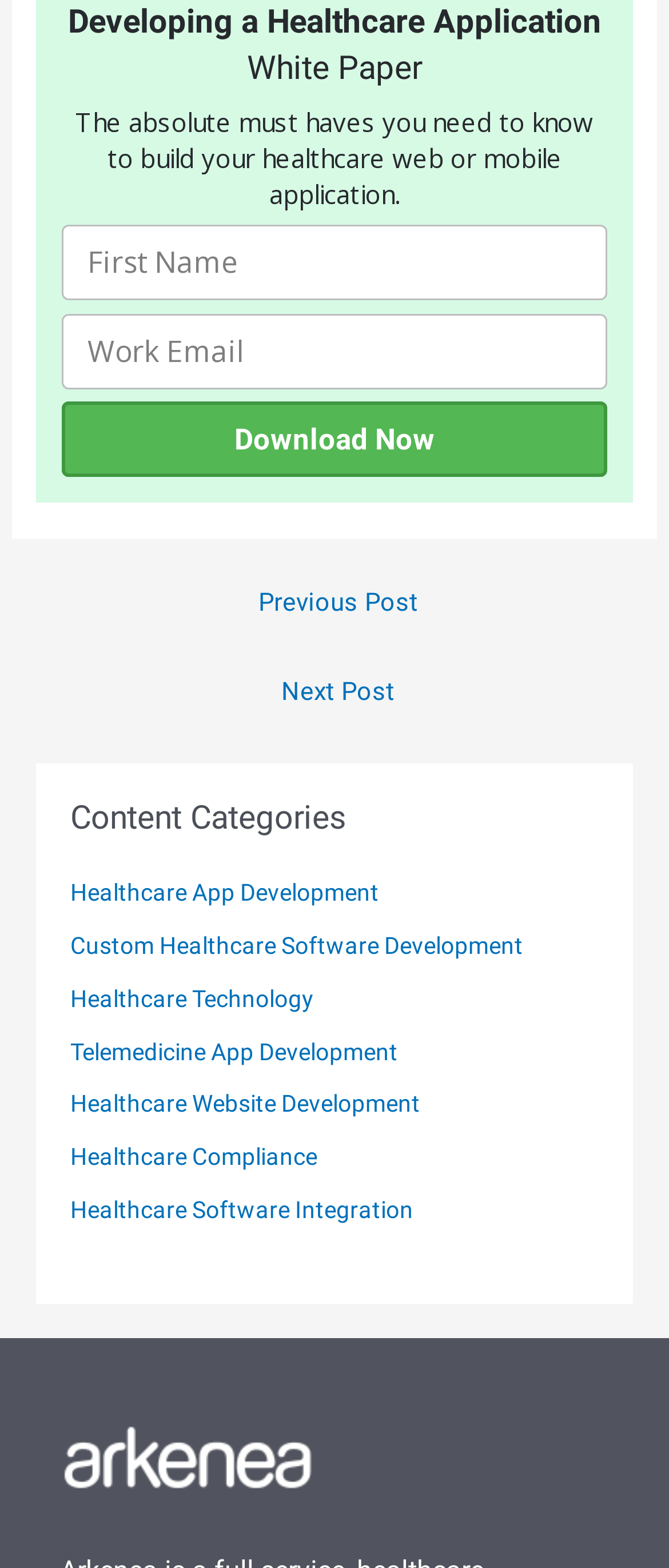Find the bounding box coordinates for the area you need to click to carry out the instruction: "Click on the 'opinion' link". The coordinates should be four float numbers between 0 and 1, indicated as [left, top, right, bottom].

None